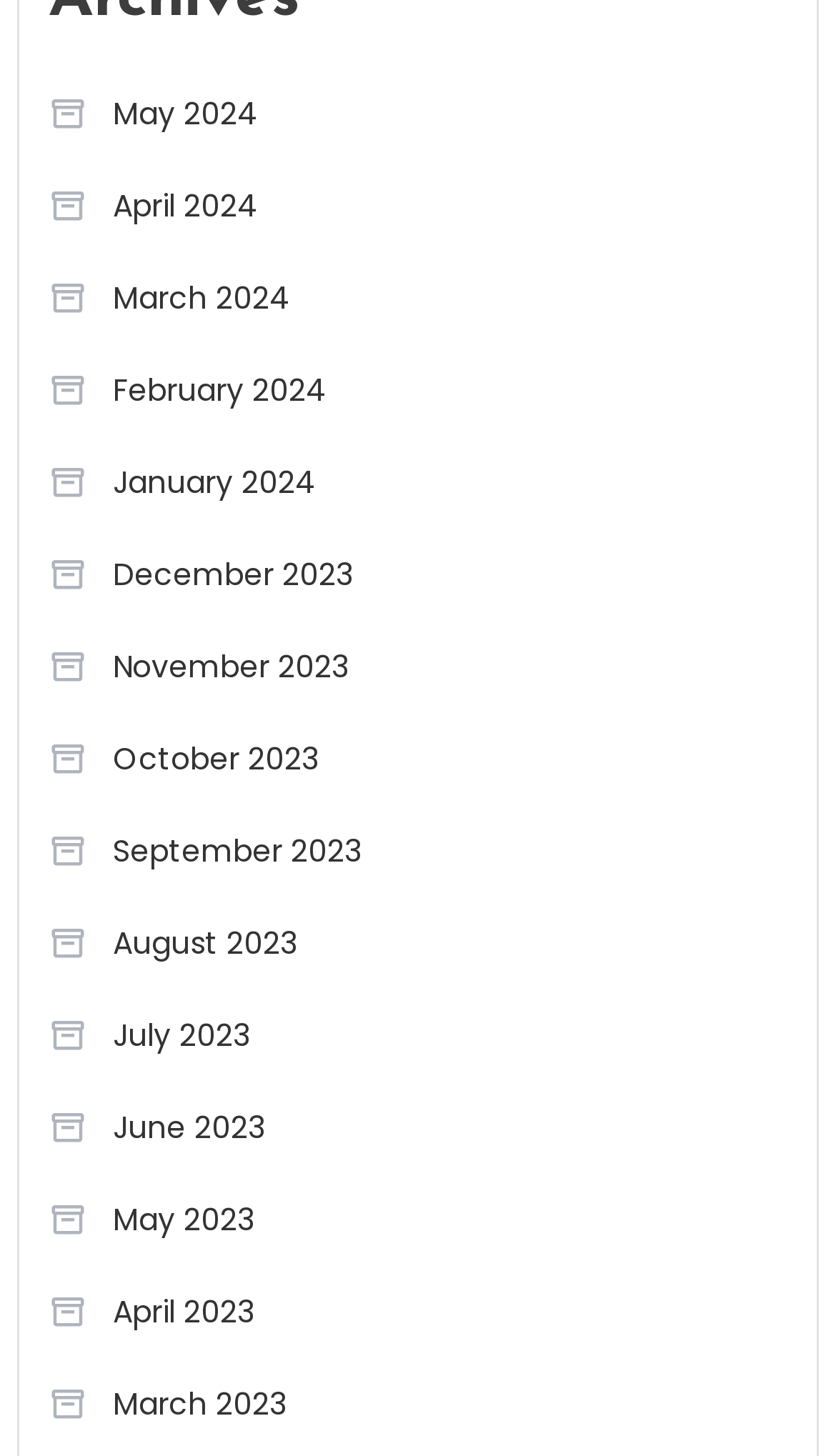Locate the bounding box coordinates of the region to be clicked to comply with the following instruction: "View August 2023". The coordinates must be four float numbers between 0 and 1, in the form [left, top, right, bottom].

[0.058, 0.624, 0.356, 0.672]